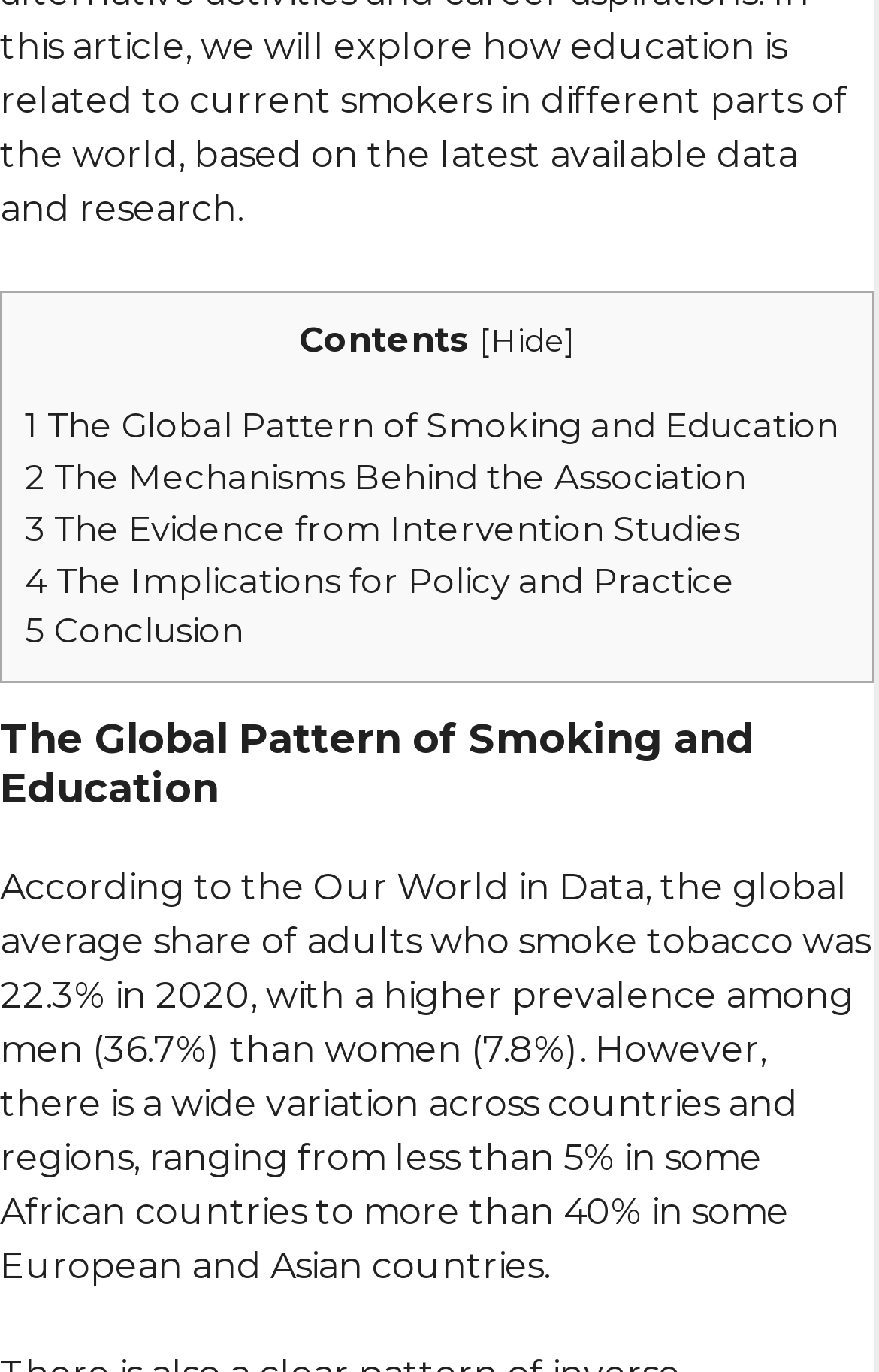Locate the UI element described as follows: "5 Conclusion". Return the bounding box coordinates as four float numbers between 0 and 1 in the order [left, top, right, bottom].

[0.028, 0.444, 0.277, 0.475]